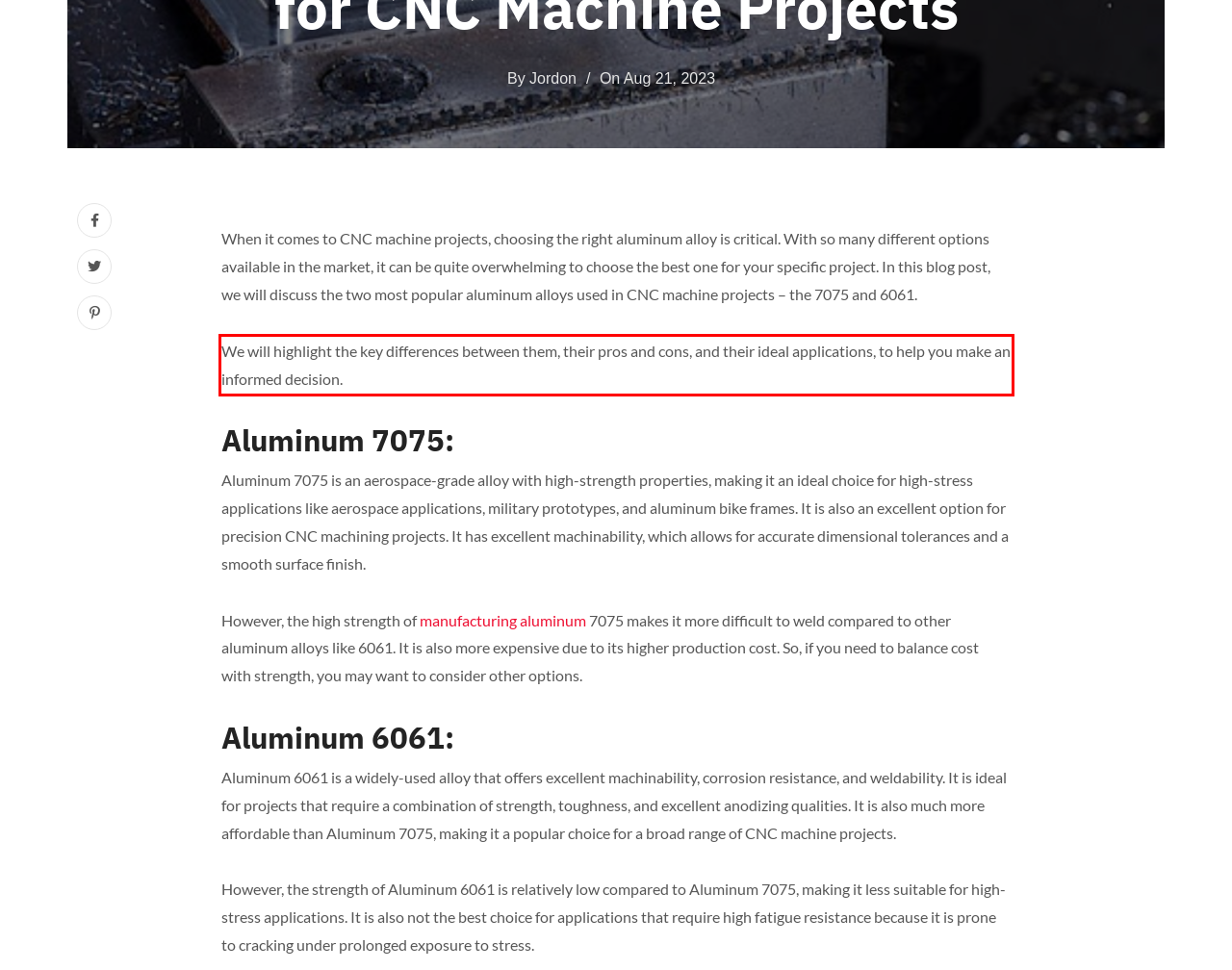You are given a webpage screenshot with a red bounding box around a UI element. Extract and generate the text inside this red bounding box.

We will highlight the key differences between them, their pros and cons, and their ideal applications, to help you make an informed decision.